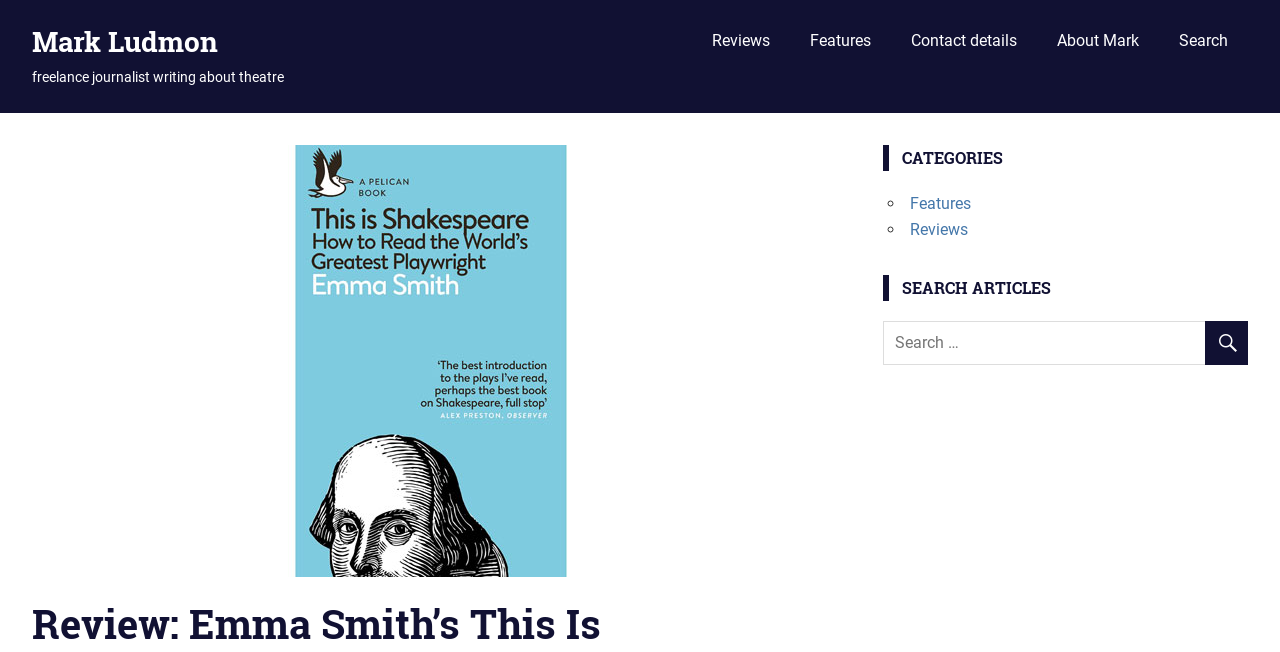Carefully examine the image and provide an in-depth answer to the question: How many categories are listed?

I counted the number of list markers (◦) under the 'CATEGORIES' heading, and there are two, corresponding to the links 'Features' and 'Reviews'.